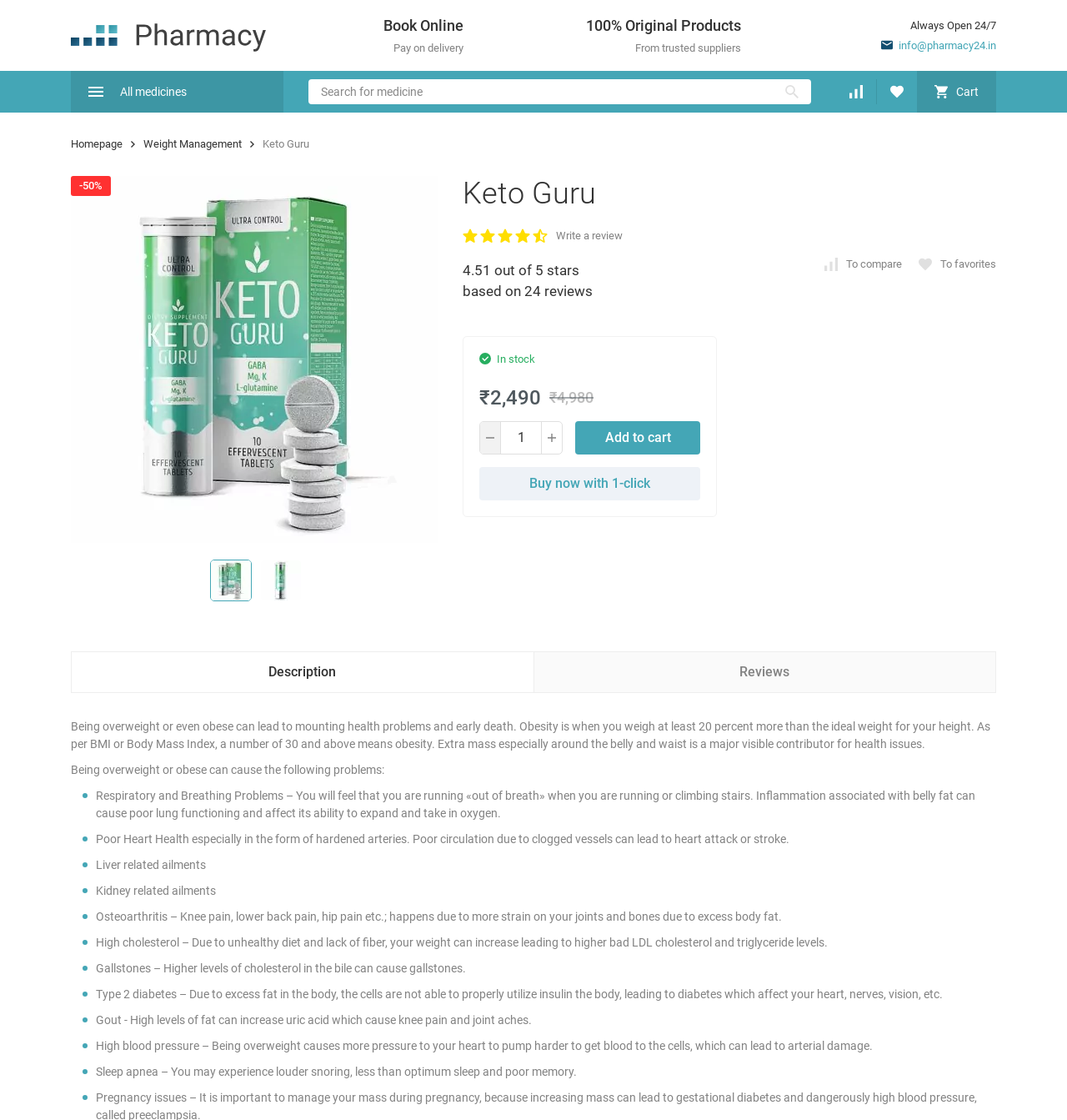Find the bounding box coordinates for the area you need to click to carry out the instruction: "Click on Pharmacy24". The coordinates should be four float numbers between 0 and 1, indicated as [left, top, right, bottom].

[0.066, 0.016, 0.25, 0.047]